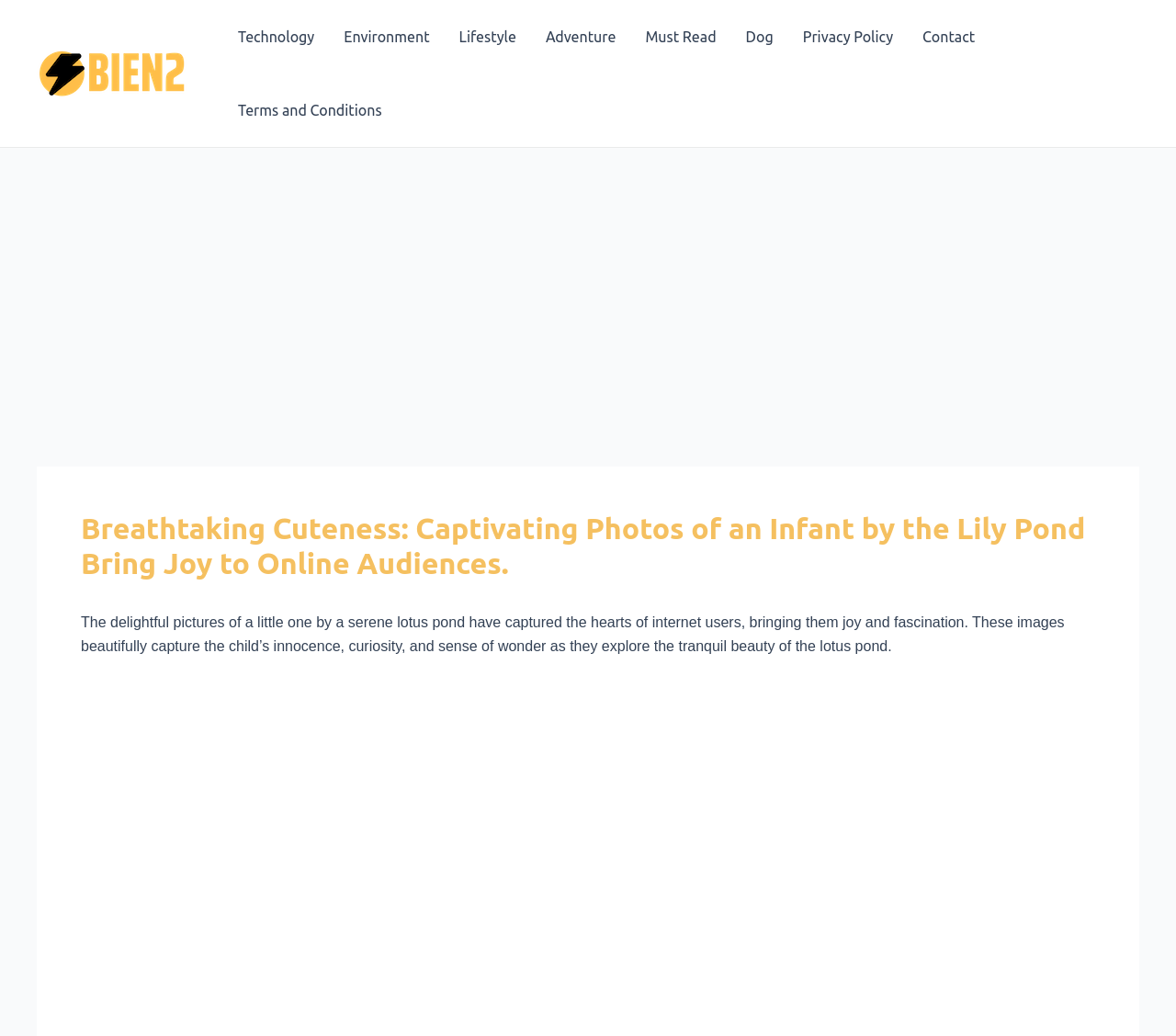What is the child's personality like in the photos?
Please provide a comprehensive answer to the question based on the webpage screenshot.

The static text element describes the child's innocence, curiosity, and sense of wonder as they explore the tranquil beauty of the lotus pond, indicating that the photos capture the child's playful and curious nature.